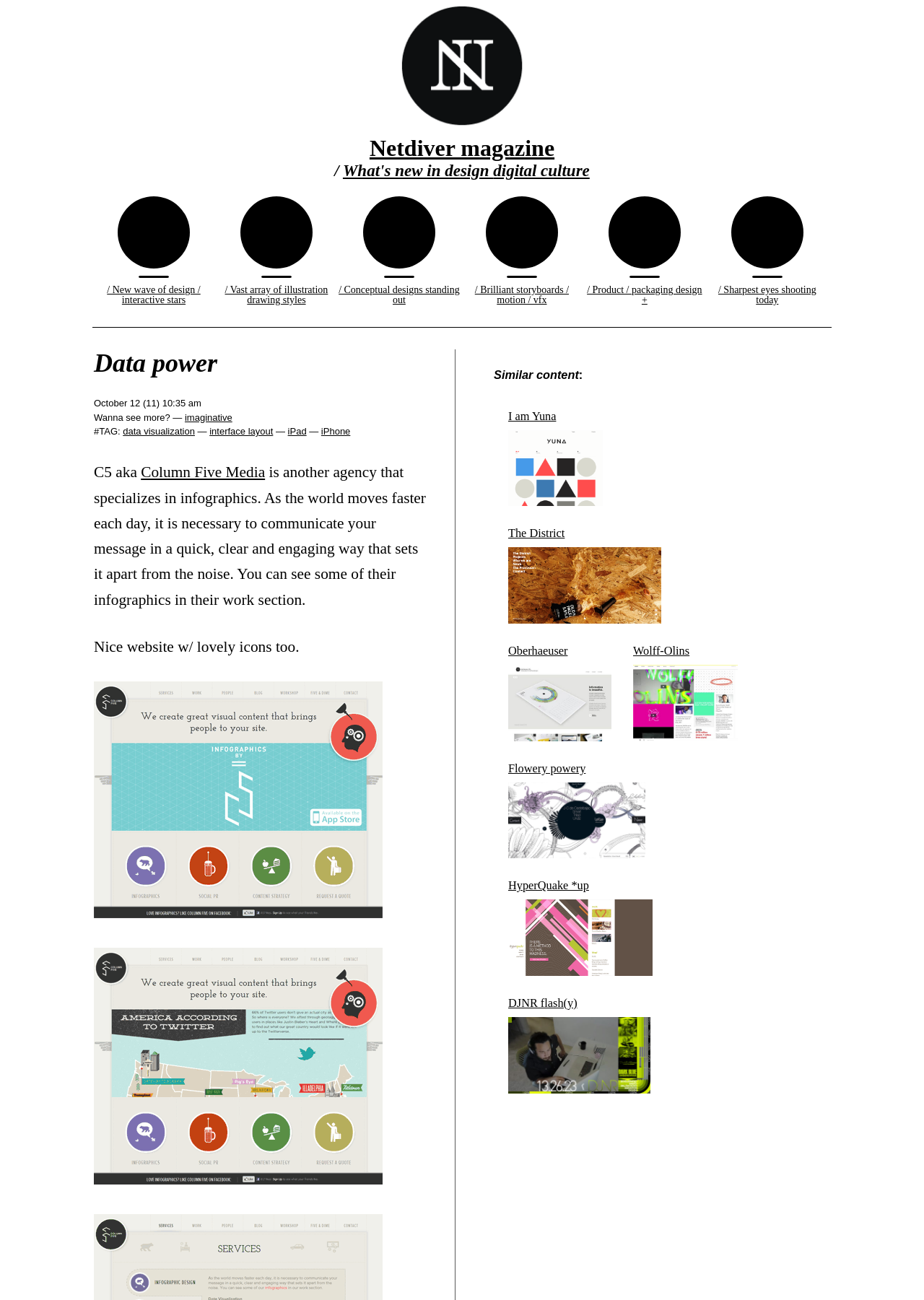Given the description of a UI element: "parent_node: Wolff-Olins", identify the bounding box coordinates of the matching element in the webpage screenshot.

[0.685, 0.511, 0.798, 0.57]